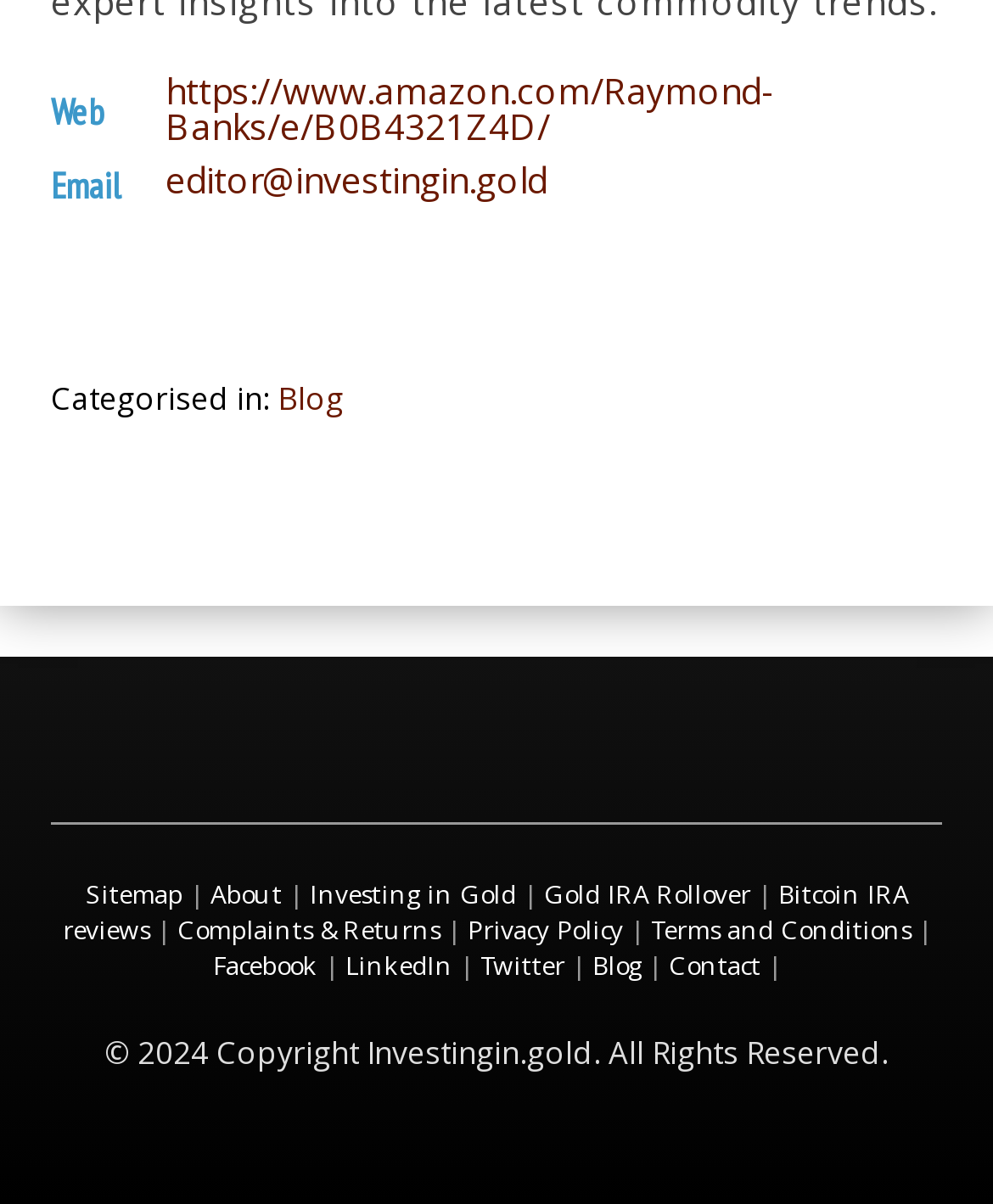Pinpoint the bounding box coordinates of the clickable area needed to execute the instruction: "Go to the blog page". The coordinates should be specified as four float numbers between 0 and 1, i.e., [left, top, right, bottom].

[0.279, 0.313, 0.346, 0.349]